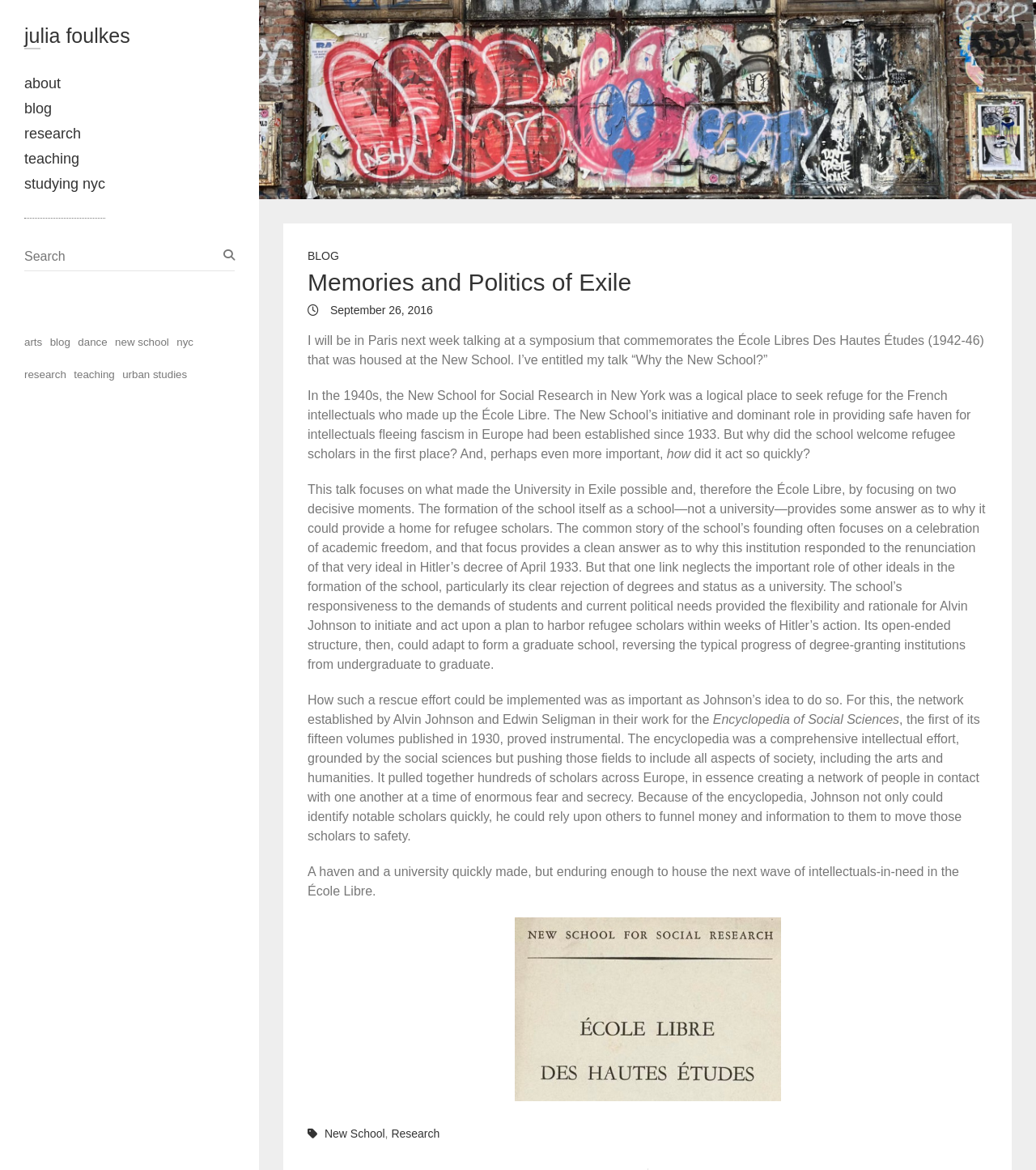Identify the bounding box coordinates of the region I need to click to complete this instruction: "click on the 'Research' link".

[0.378, 0.962, 0.424, 0.978]